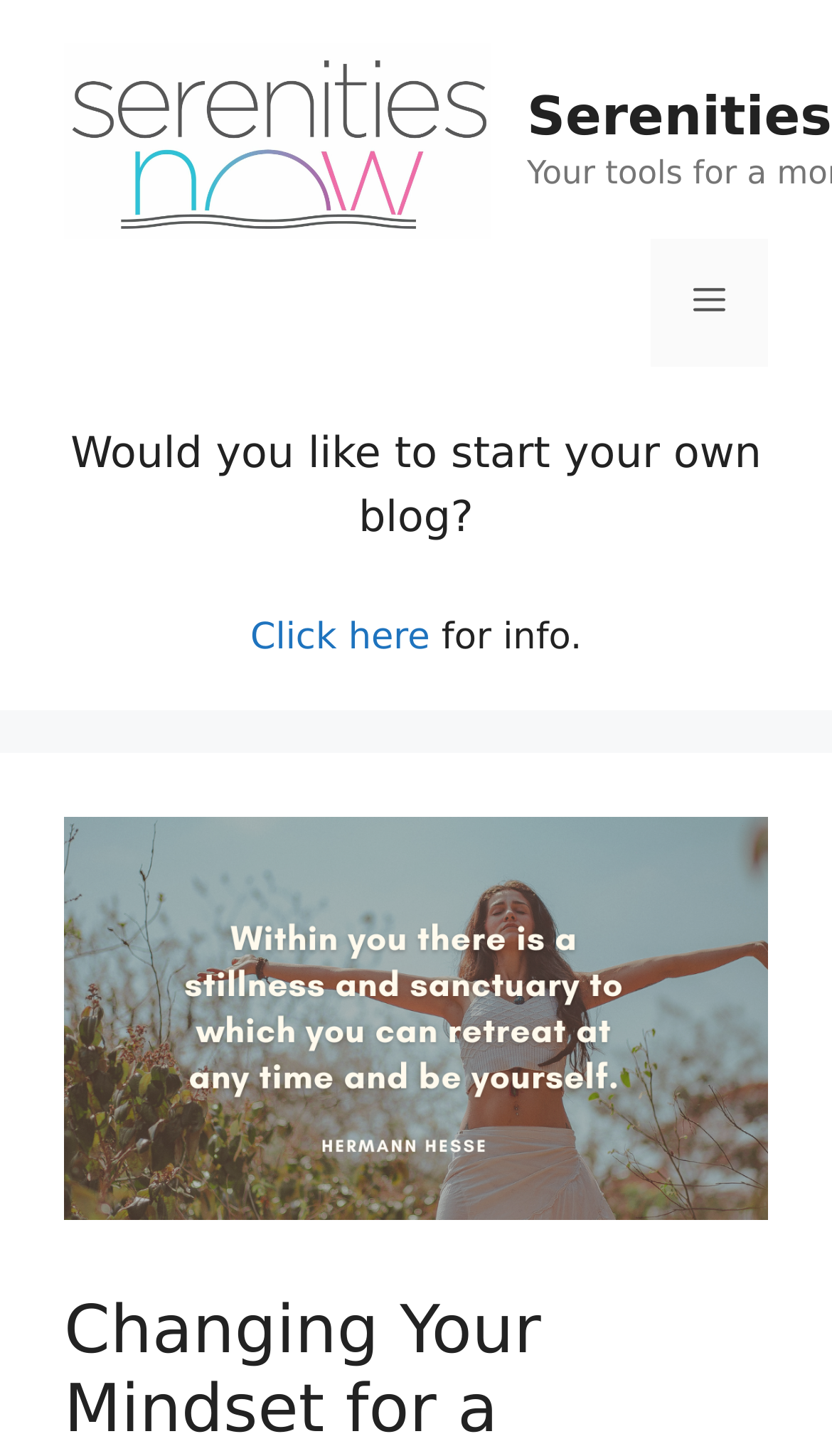Find and extract the text of the primary heading on the webpage.

Changing Your Mindset for a Peaceful Life